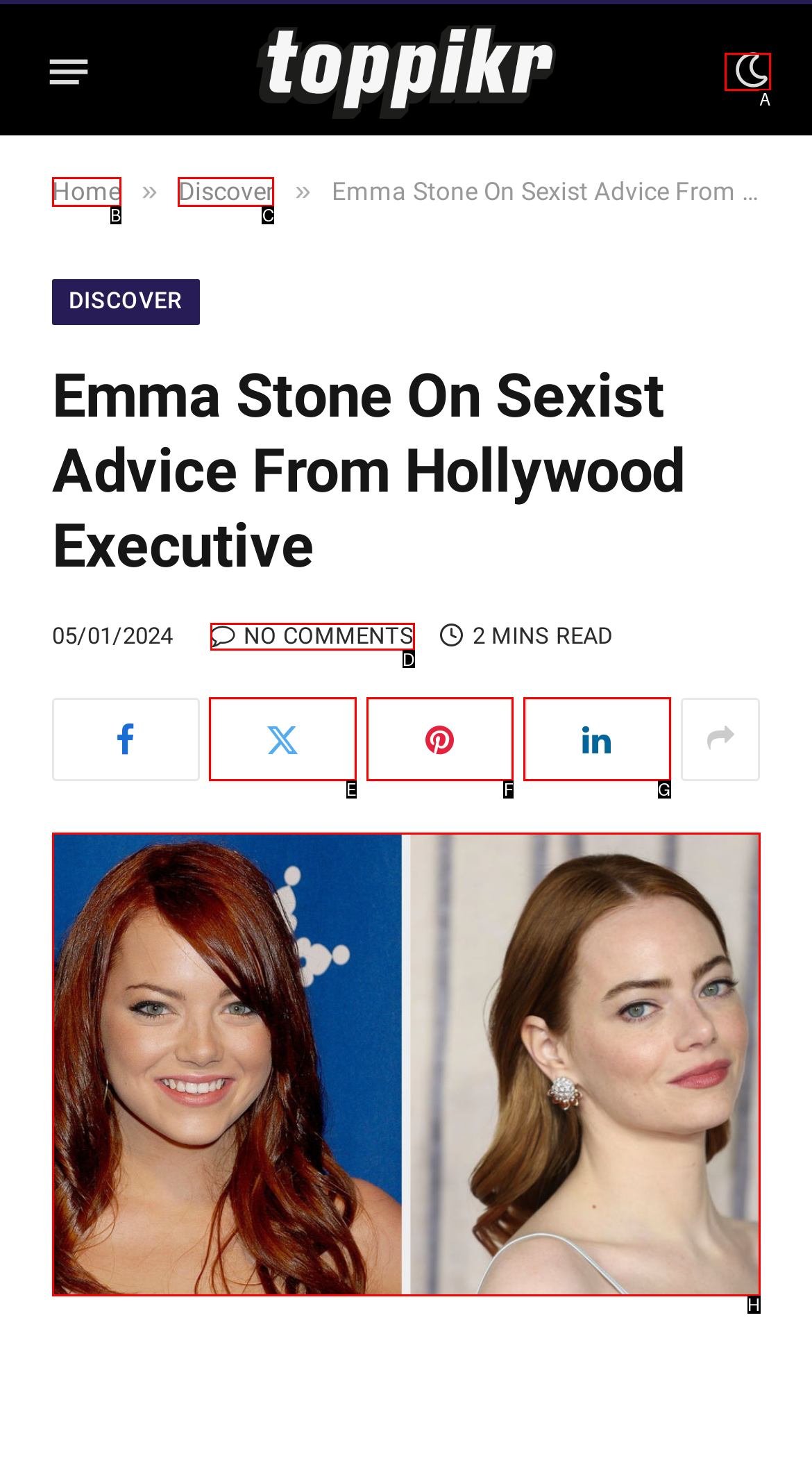Determine which option matches the element description: No Comments
Answer using the letter of the correct option.

D